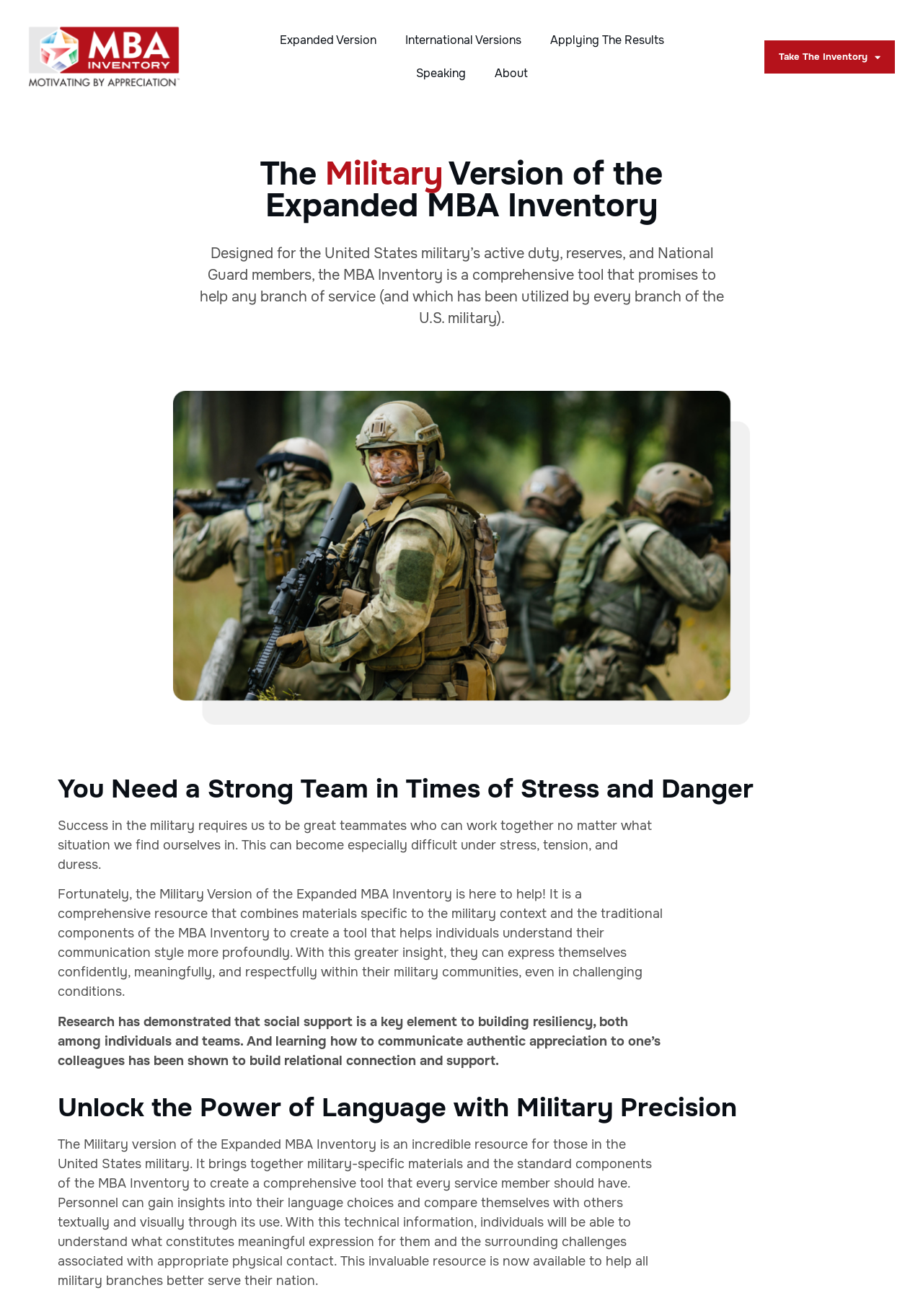Provide the bounding box coordinates of the HTML element this sentence describes: "Take The Inventory".

[0.842, 0.031, 0.969, 0.056]